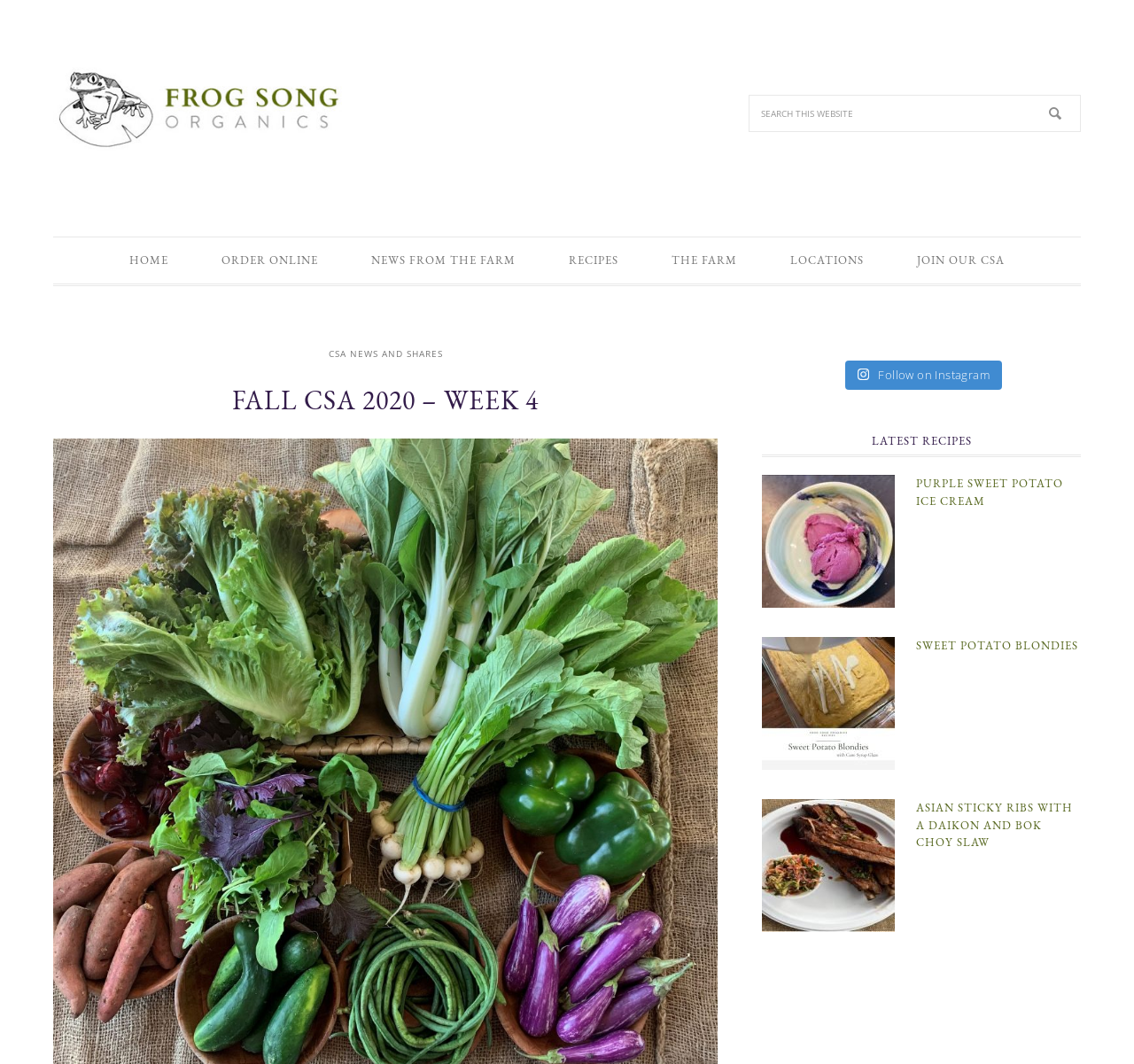Give a one-word or one-phrase response to the question:
What is the name of the CSA program?

FALL CSA 2020 – WEEK 4